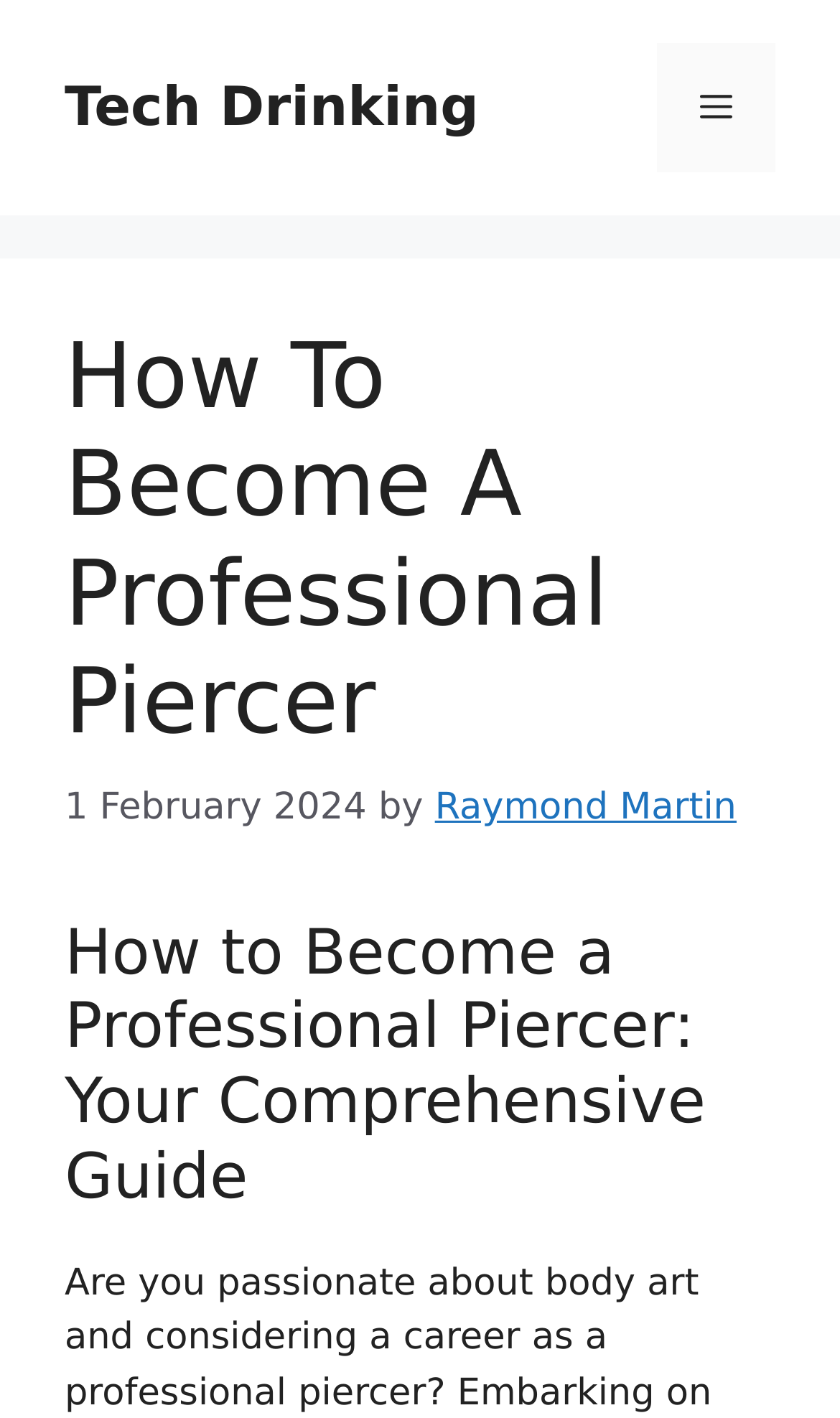Provide your answer to the question using just one word or phrase: What is the date of the article?

1 February 2024